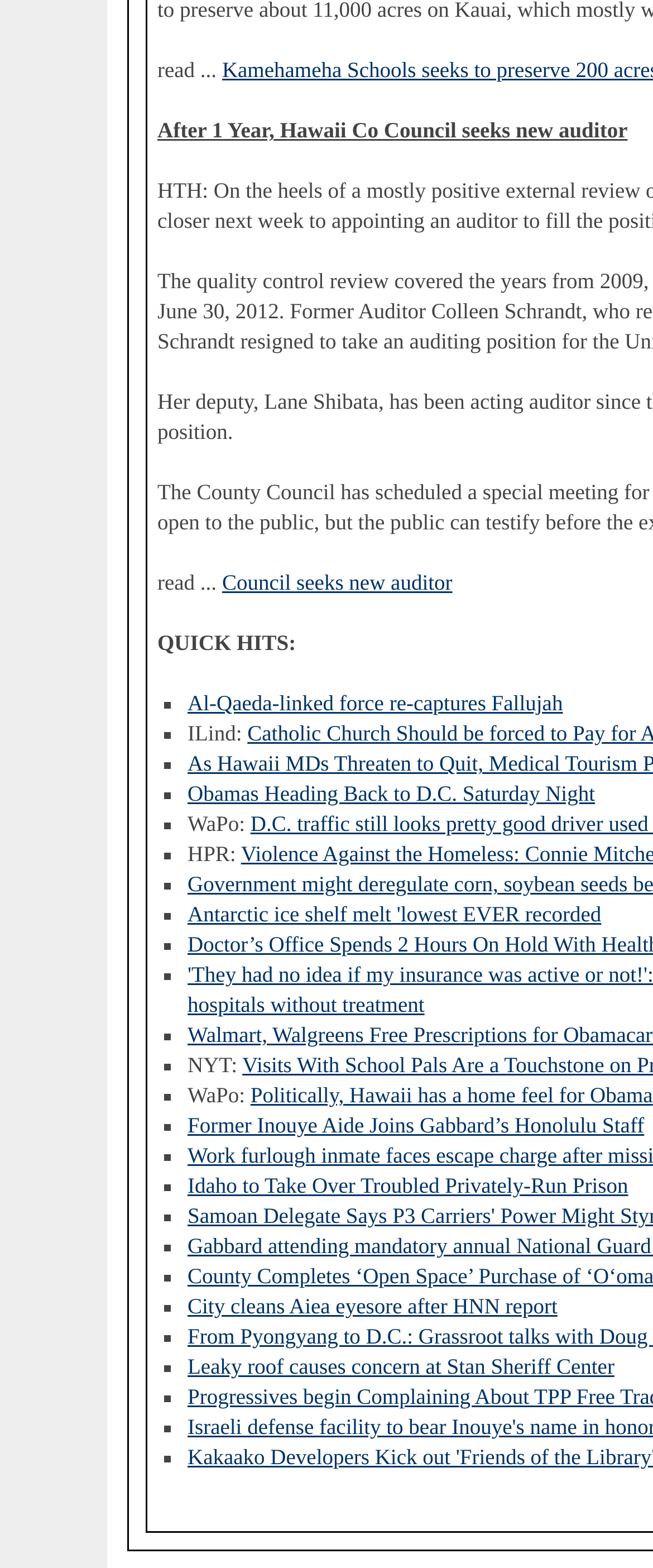What is the source of the news article 'Antarctic ice shelf melt 'lowest EVER recorded'?
Please provide a single word or phrase in response based on the screenshot.

HPR